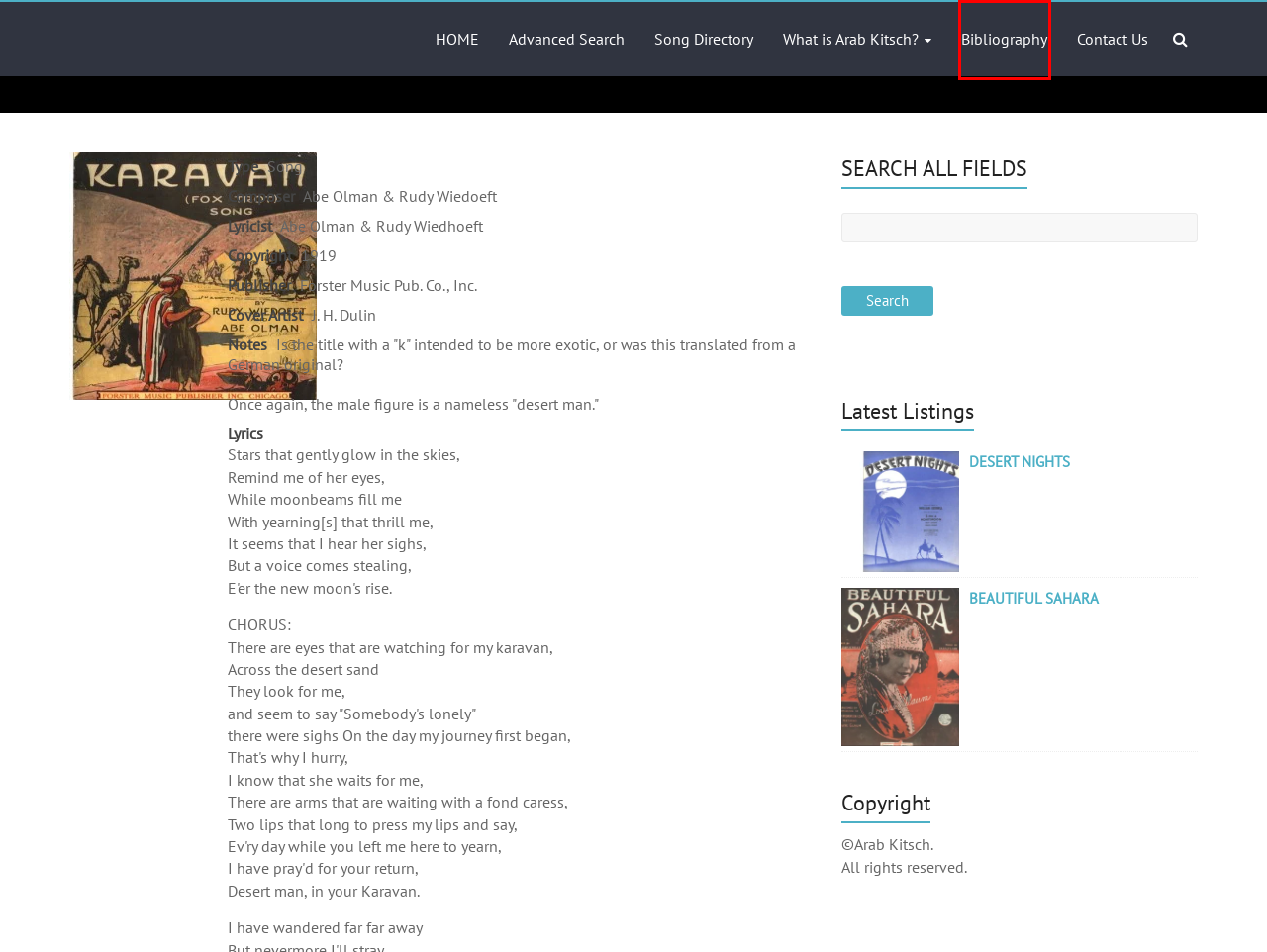You are looking at a webpage screenshot with a red bounding box around an element. Pick the description that best matches the new webpage after interacting with the element in the red bounding box. The possible descriptions are:
A. Contact Us – Arab Kitsch
B. Bibliography – Arab Kitsch
C. BEAUTIFUL SAHARA – Arab Kitsch
D. Arrah Arabia – Arab Kitsch
E. DESERT NIGHTS – Arab Kitsch
F. Arab Kitsch – Songs About The Middle East
G. What is Arab Kitsch? – Arab Kitsch
H. Operas with Arab/Middle Eastern Themes – Arab Kitsch

B